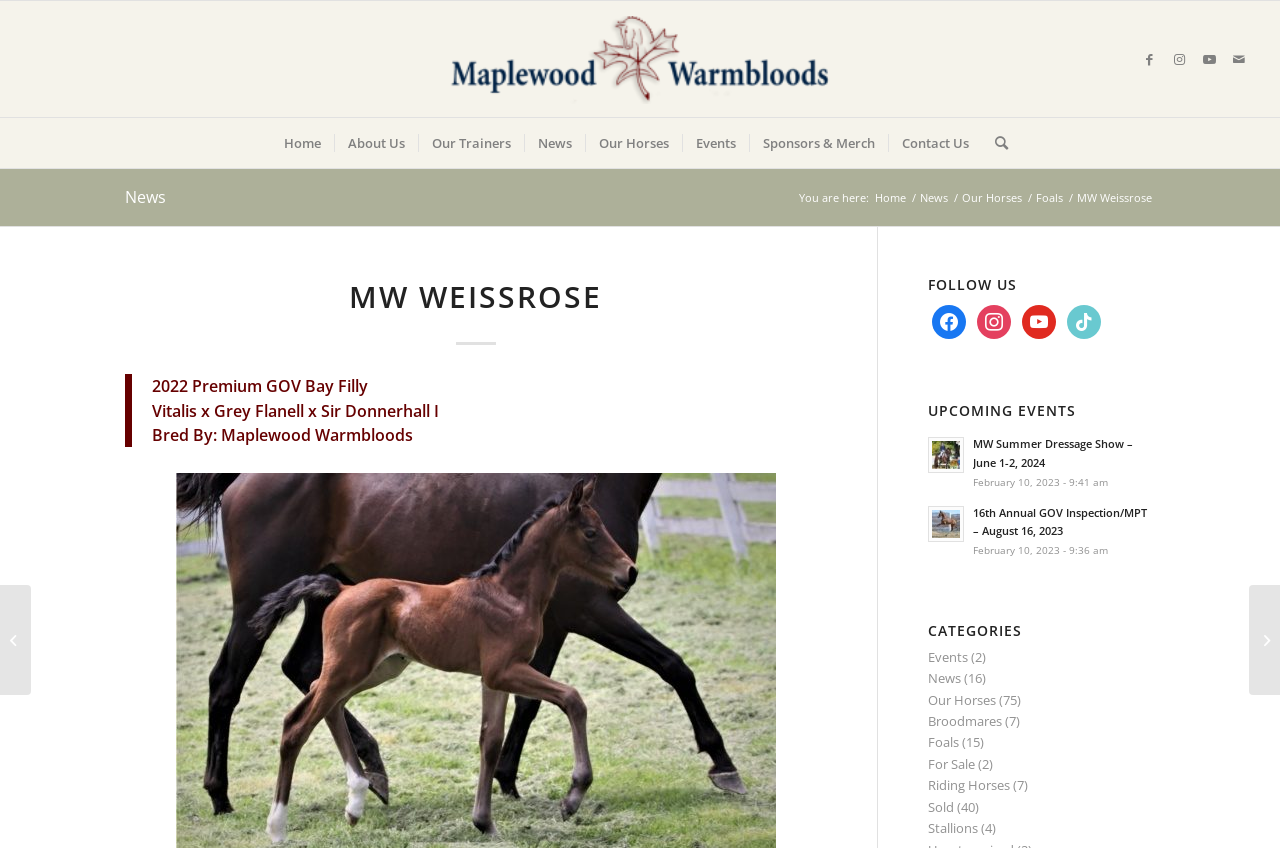Please identify the bounding box coordinates of the element I need to click to follow this instruction: "Go to the News page".

[0.098, 0.219, 0.13, 0.245]